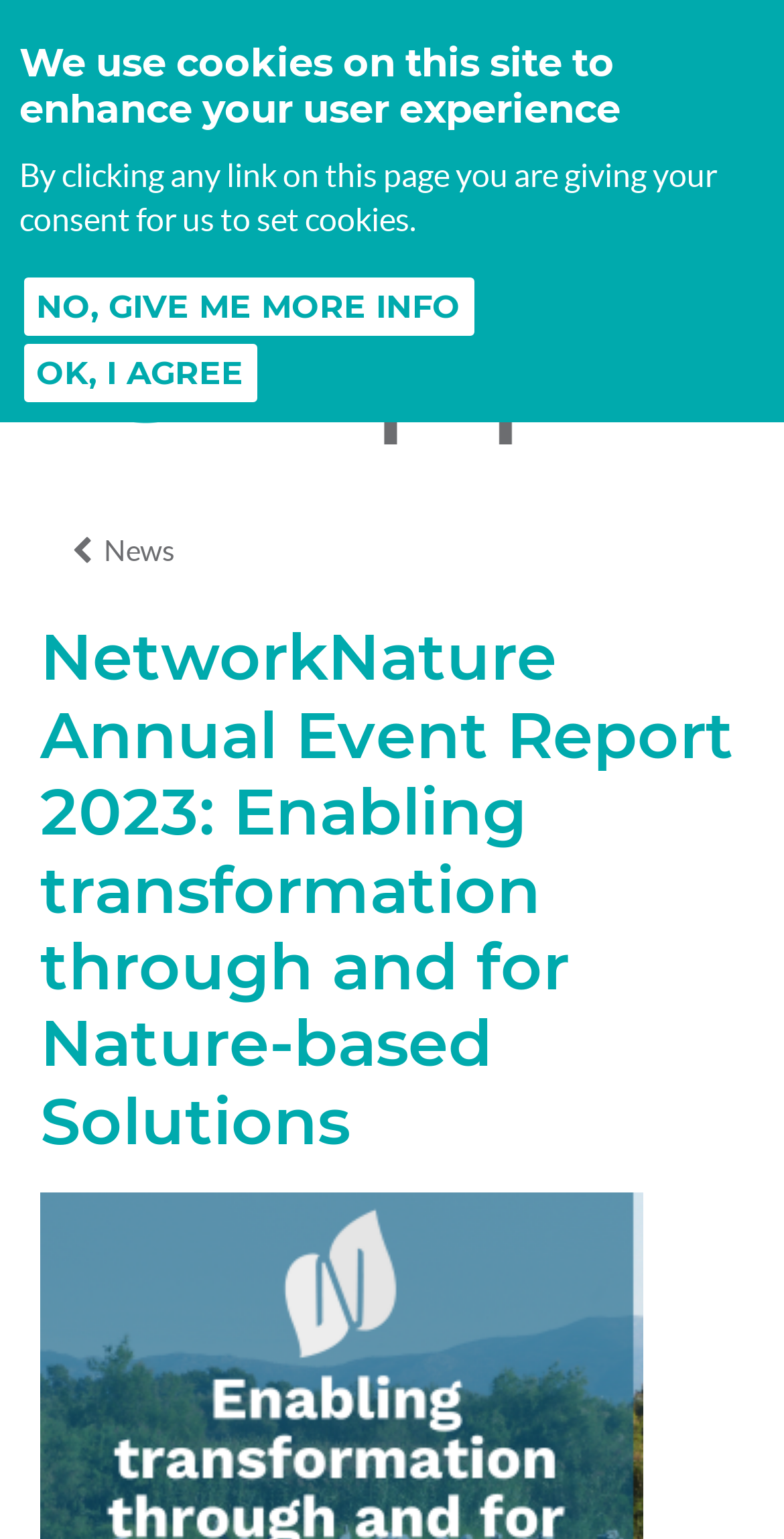What is the purpose of the search form?
Please respond to the question with a detailed and informative answer.

The search form is located at the top of the page, and it contains a text box and a search button. The purpose of this form is to allow users to search for specific content within the website.